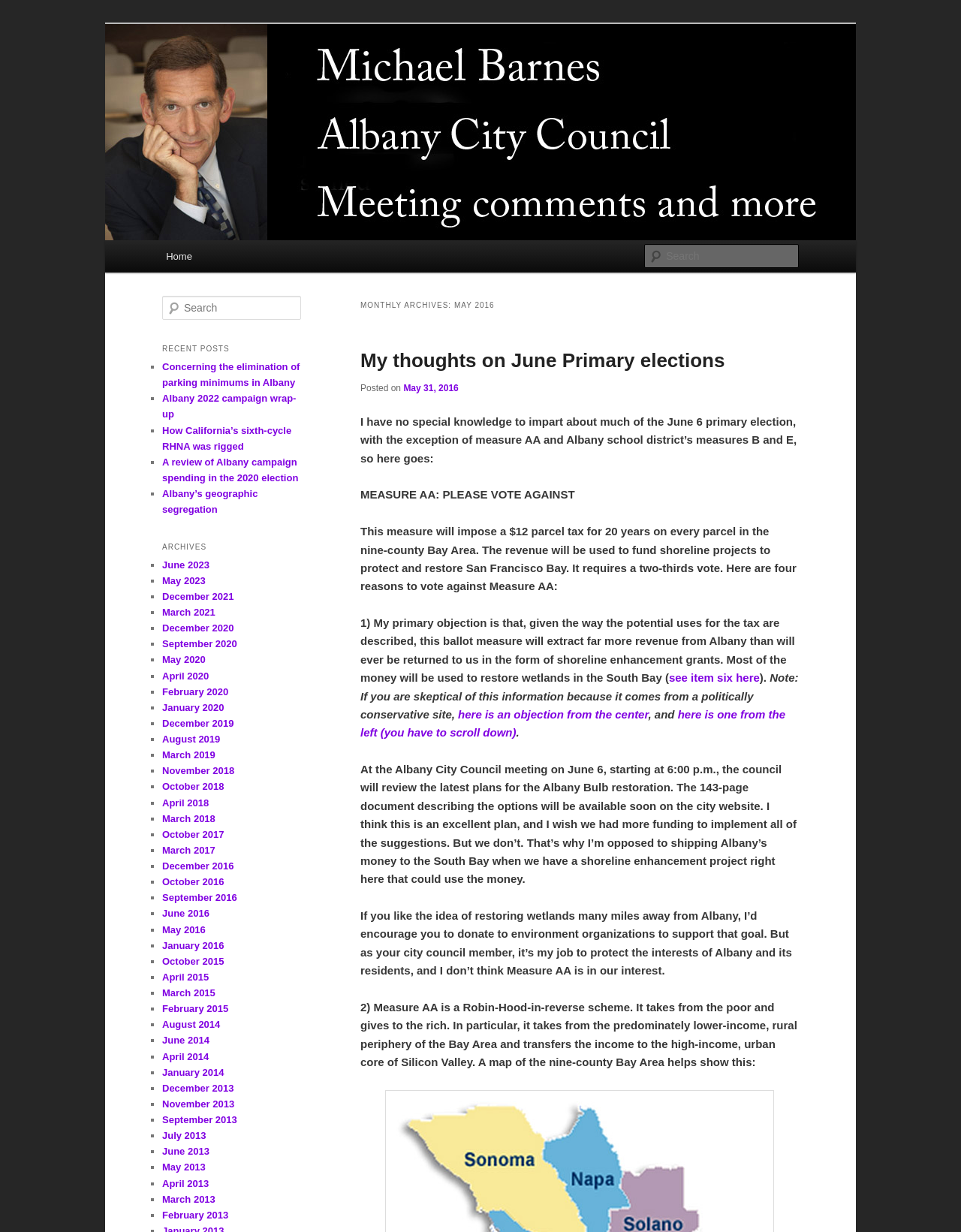Identify the bounding box coordinates for the UI element described as: "May 31, 2016".

[0.42, 0.31, 0.477, 0.319]